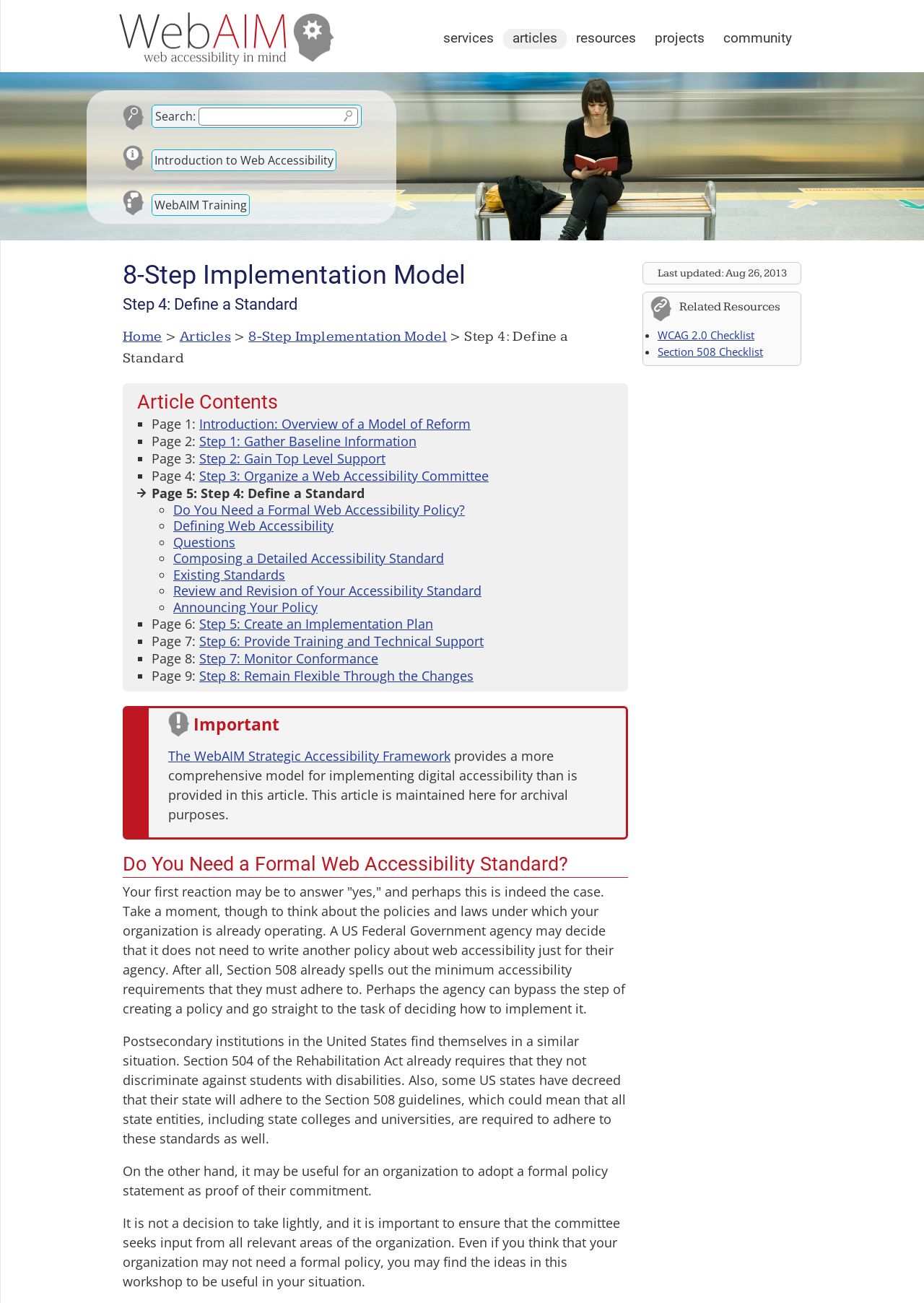Look at the image and give a detailed response to the following question: When was the webpage last updated?

The last updated date can be found at the bottom of the webpage, where it says 'Last updated: Aug 26, 2013'.